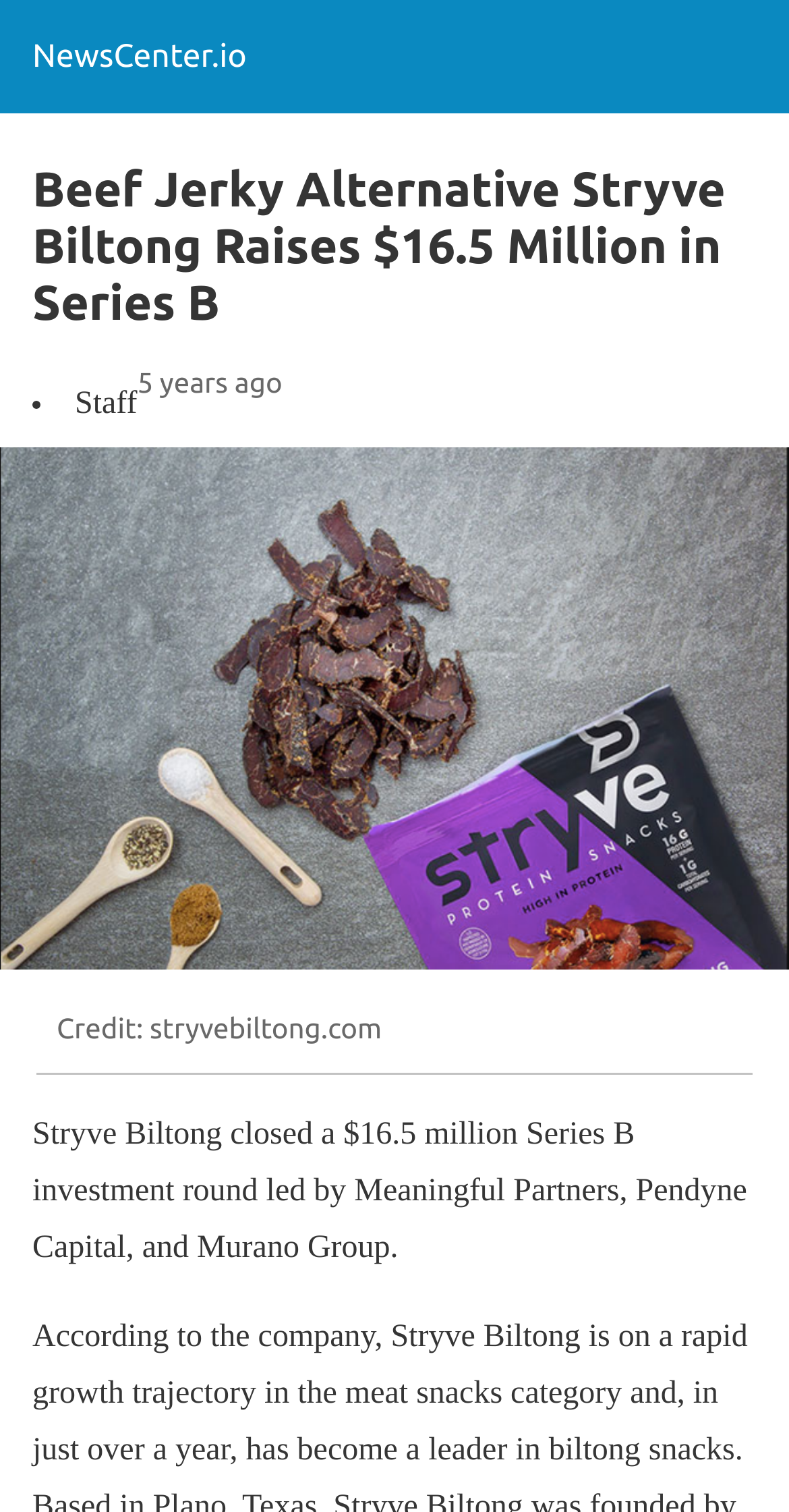Give a one-word or short-phrase answer to the following question: 
How old is the article?

5 years